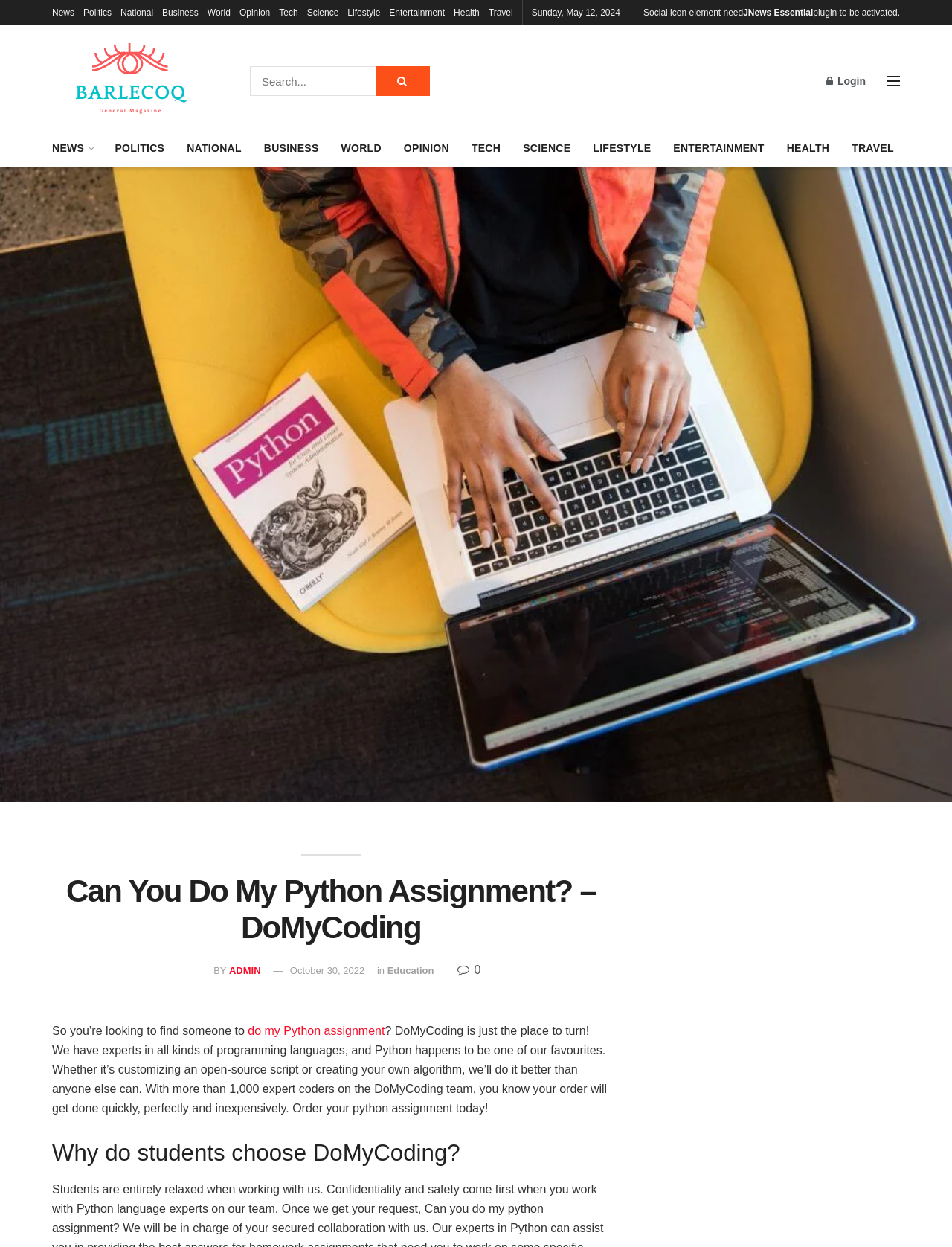Highlight the bounding box coordinates of the region I should click on to meet the following instruction: "Read the news".

[0.055, 0.11, 0.097, 0.127]